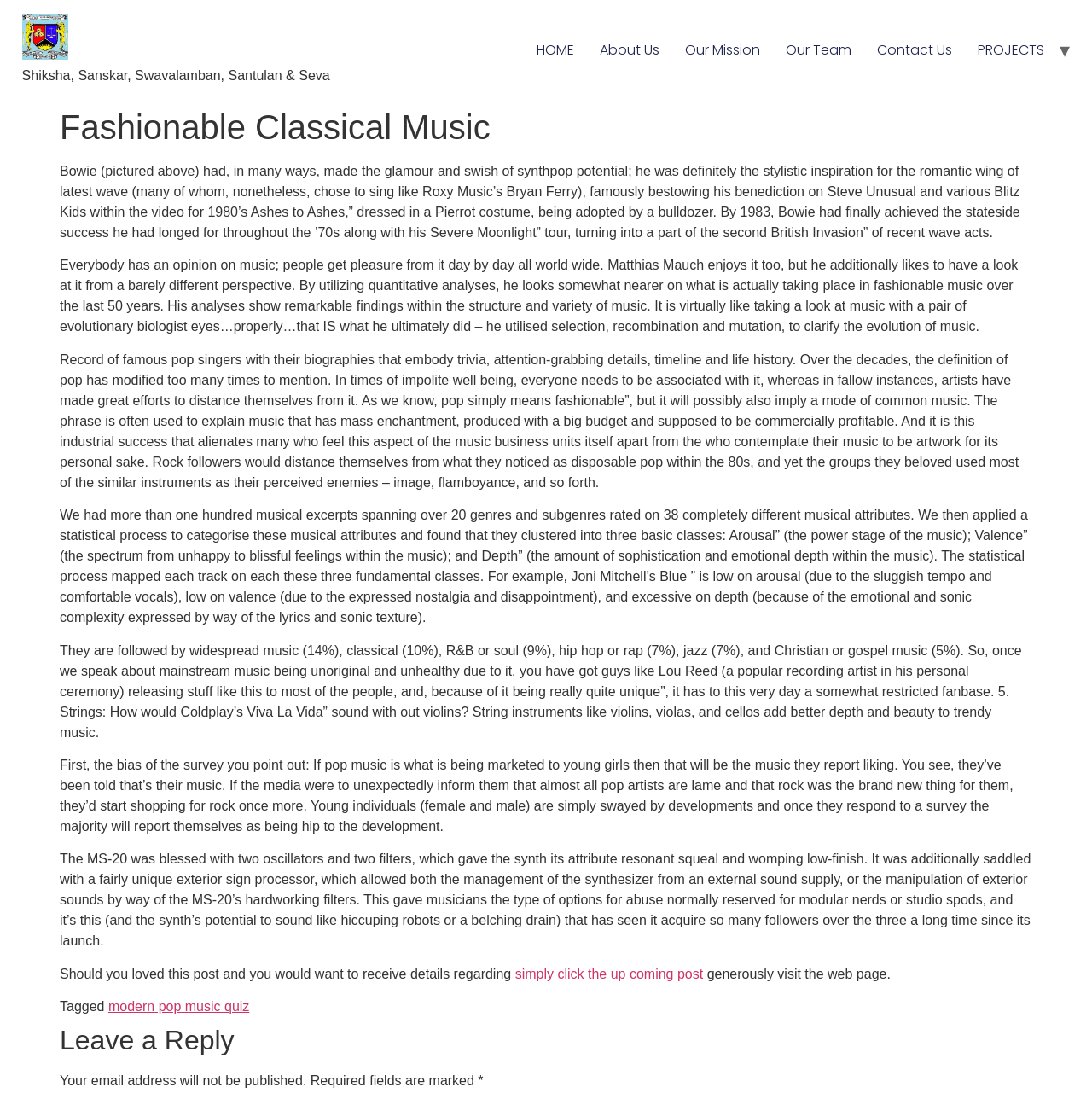From the image, can you give a detailed response to the question below:
What is the name of the song mentioned in the text that talks about music attributes?

The text that talks about music attributes mentions a song called 'Blue' by Joni Mitchell, which is used as an example to illustrate the concept of depth in music.